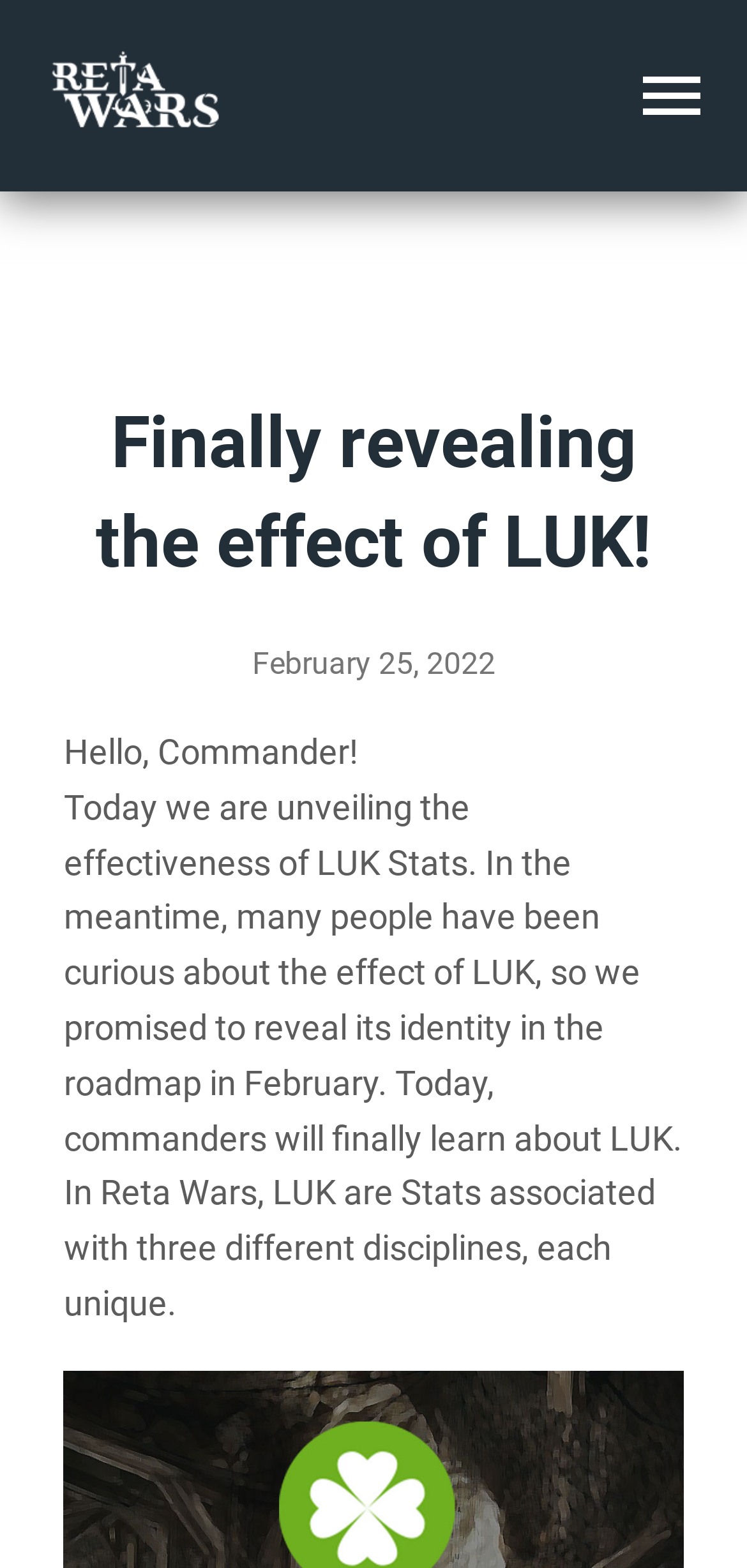Identify the bounding box coordinates for the UI element that matches this description: "Game Start".

[0.0, 0.557, 1.0, 0.63]